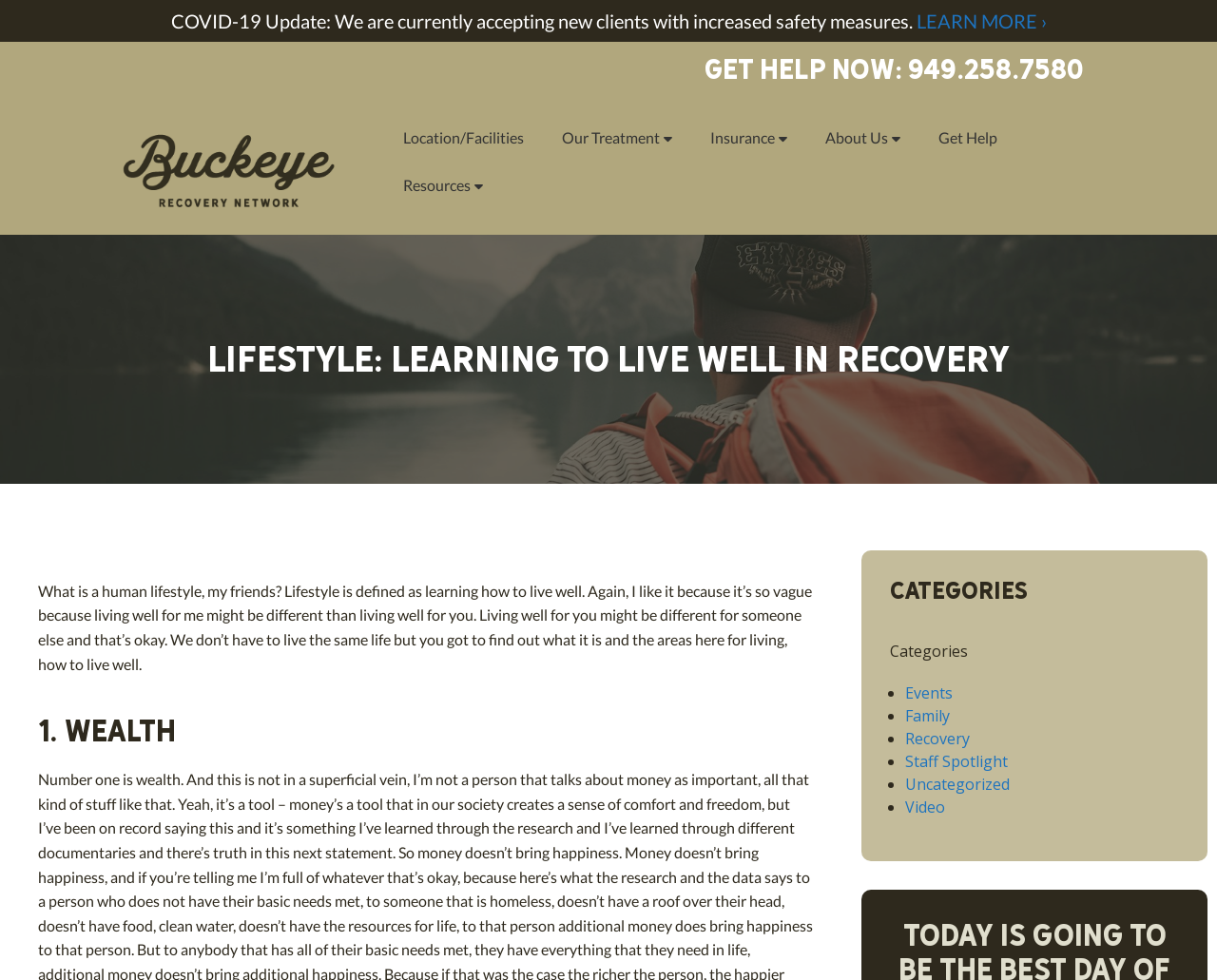Locate the bounding box coordinates of the clickable region necessary to complete the following instruction: "Explore treatment options". Provide the coordinates in the format of four float numbers between 0 and 1, i.e., [left, top, right, bottom].

[0.446, 0.116, 0.568, 0.165]